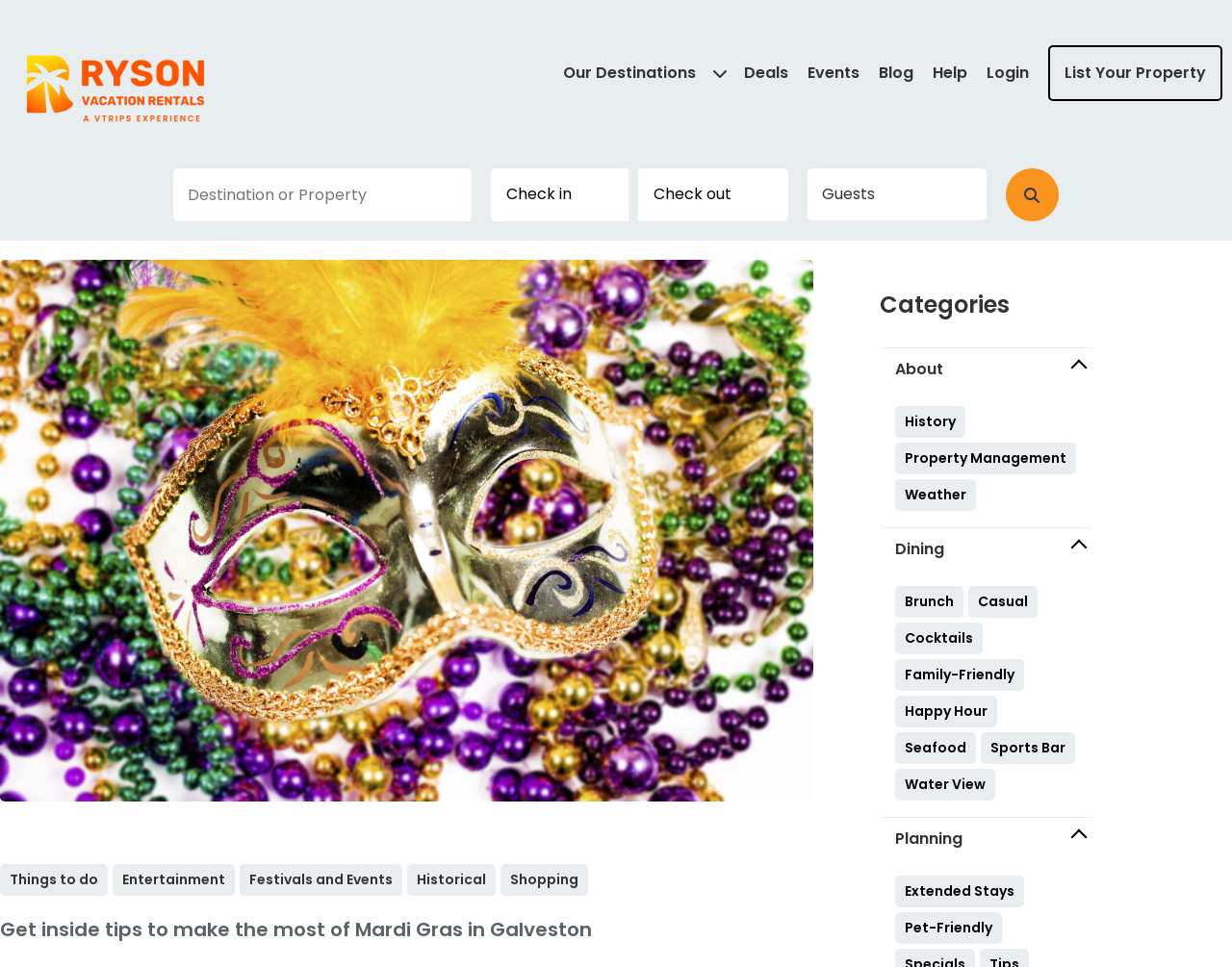What is the last option listed under 'Planning'?
From the details in the image, provide a complete and detailed answer to the question.

Under the 'Planning' section, the last option listed is 'Pet-Friendly', which is a link that likely leads to pet-friendly accommodations or resources.